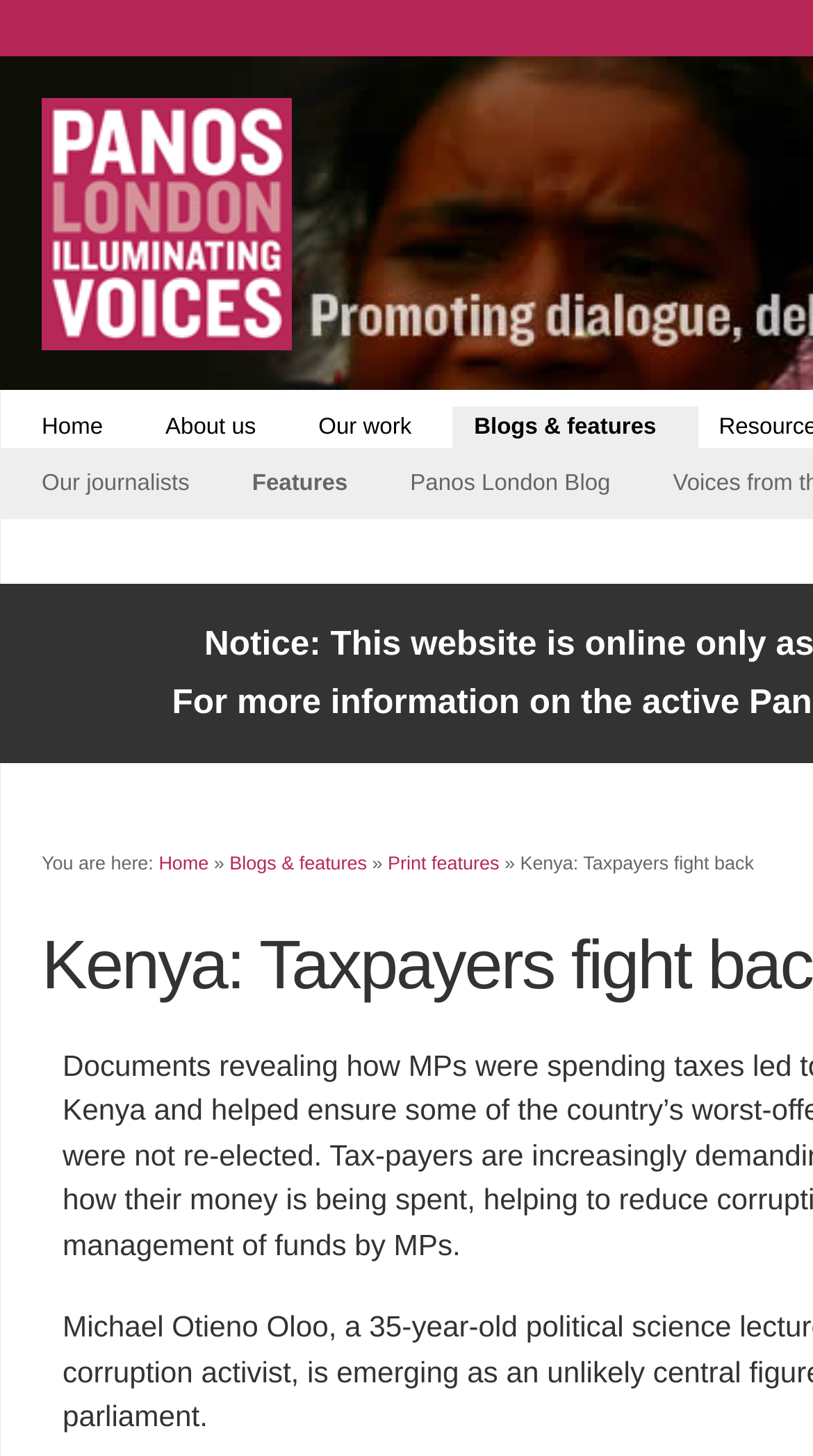Extract the bounding box for the UI element that matches this description: "Blogs & features".

[0.282, 0.586, 0.451, 0.6]